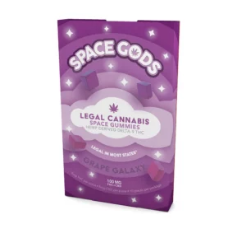From the image, can you give a detailed response to the question below:
How many milligrams of cannabis are in each package?

According to the packaging, each package contains 100 mg of cannabis infused gummies, as indicated in the lower part of the packaging.